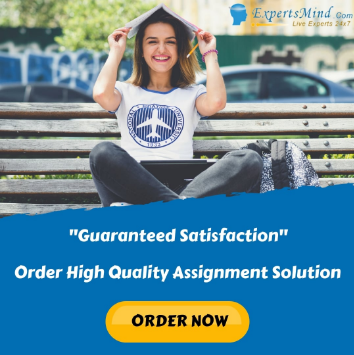Using details from the image, please answer the following question comprehensively:
What is the tone of the image?

The overall tone of the image combines motivation with a friendly invitation to seek help, perfect for students looking for assignment solutions, as conveyed by the cheerful student and the vibrant street art in the backdrop.